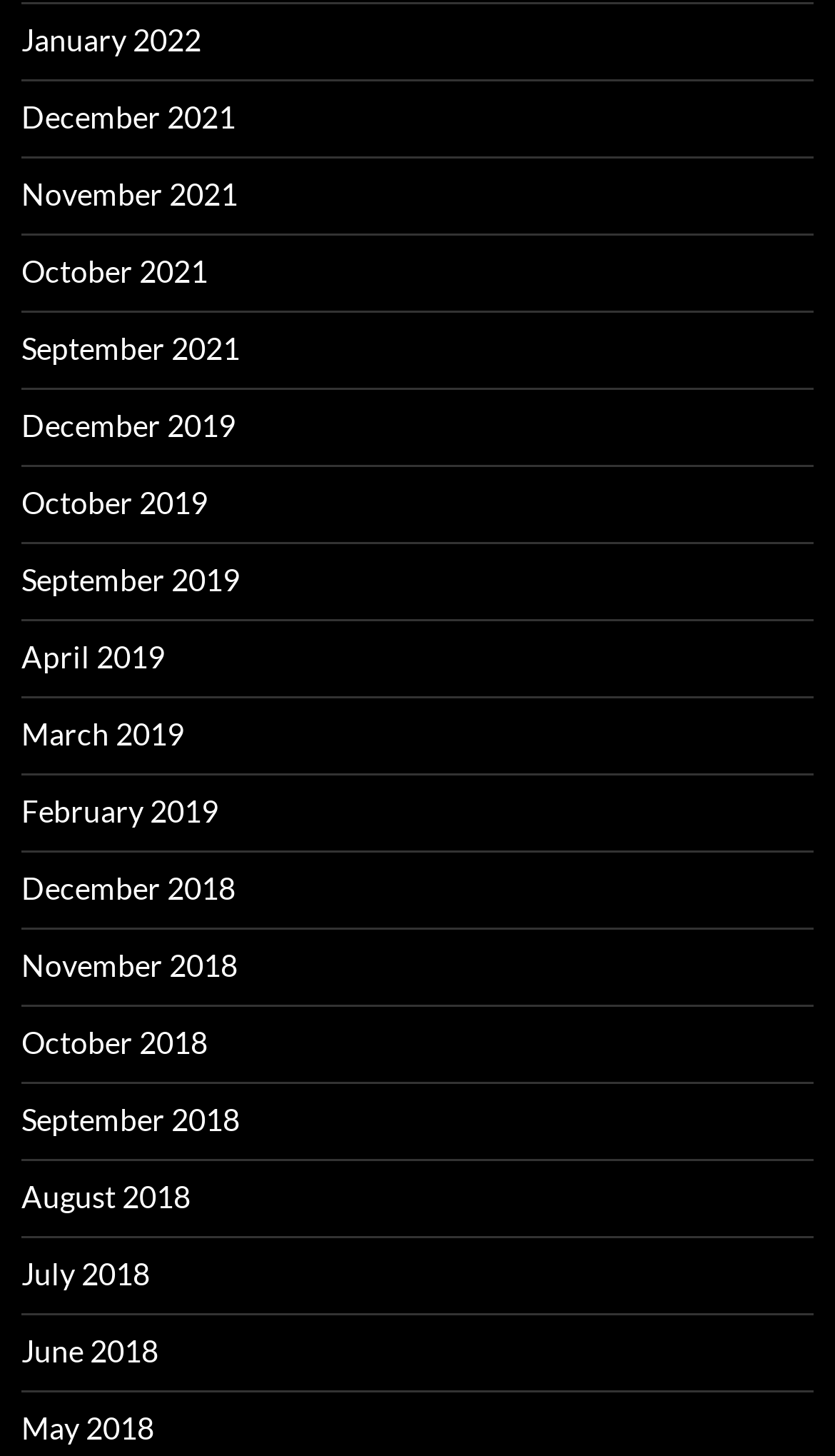Can you specify the bounding box coordinates for the region that should be clicked to fulfill this instruction: "Explore September 2021".

[0.026, 0.227, 0.287, 0.252]